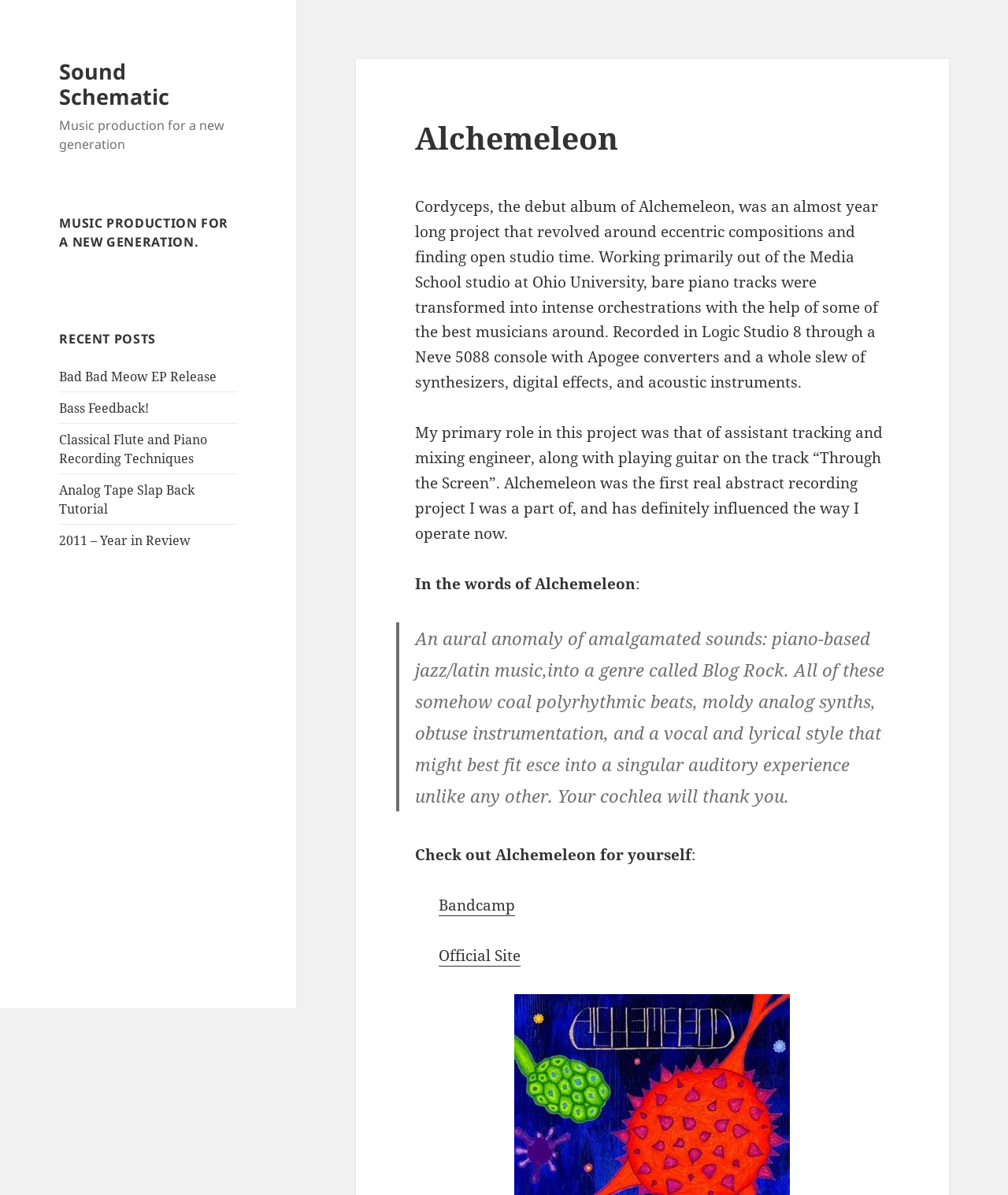What is the name of the album mentioned?
Give a single word or phrase answer based on the content of the image.

Cordyceps